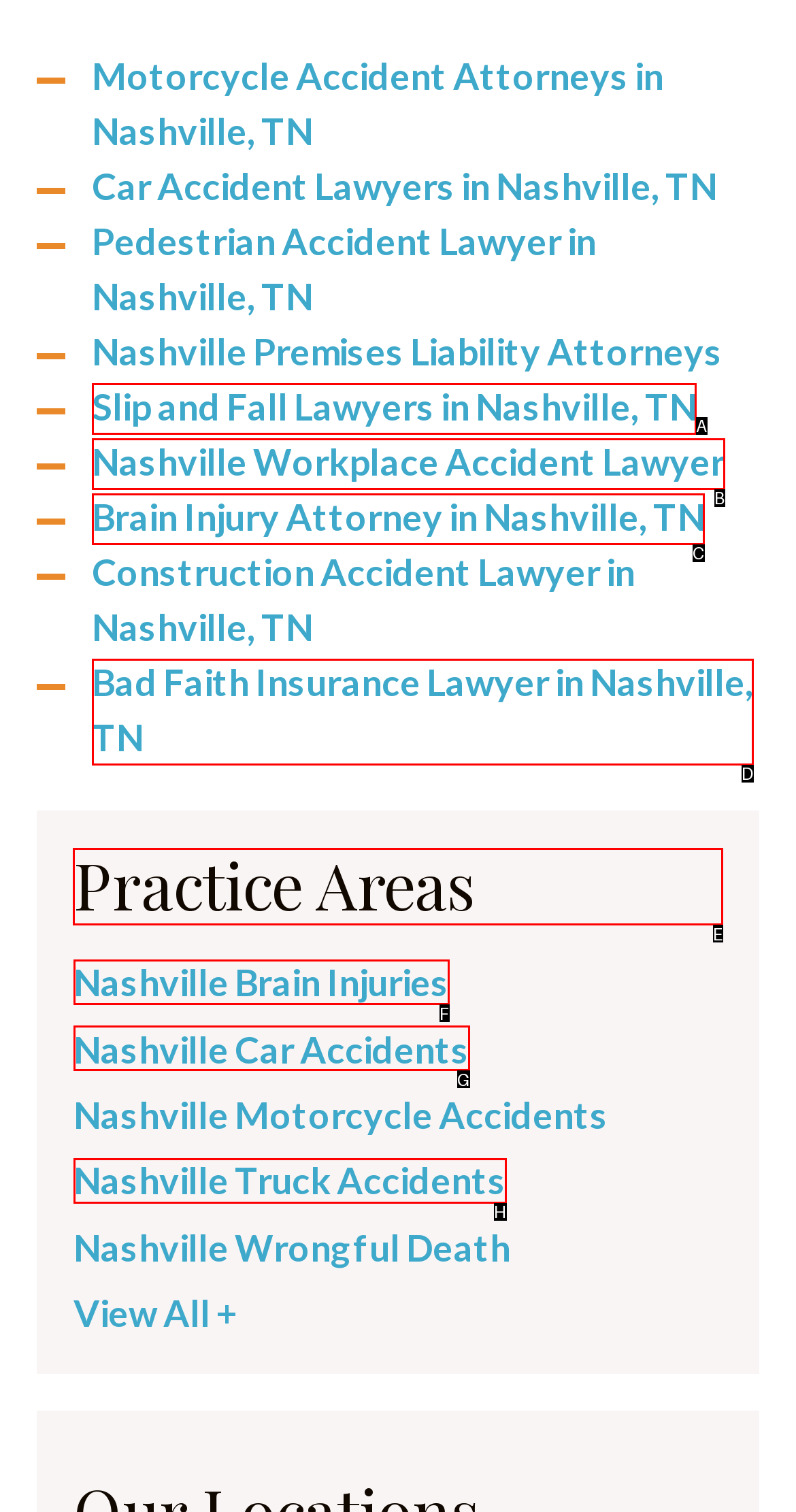Tell me the letter of the UI element to click in order to accomplish the following task: View Practice Areas
Answer with the letter of the chosen option from the given choices directly.

E